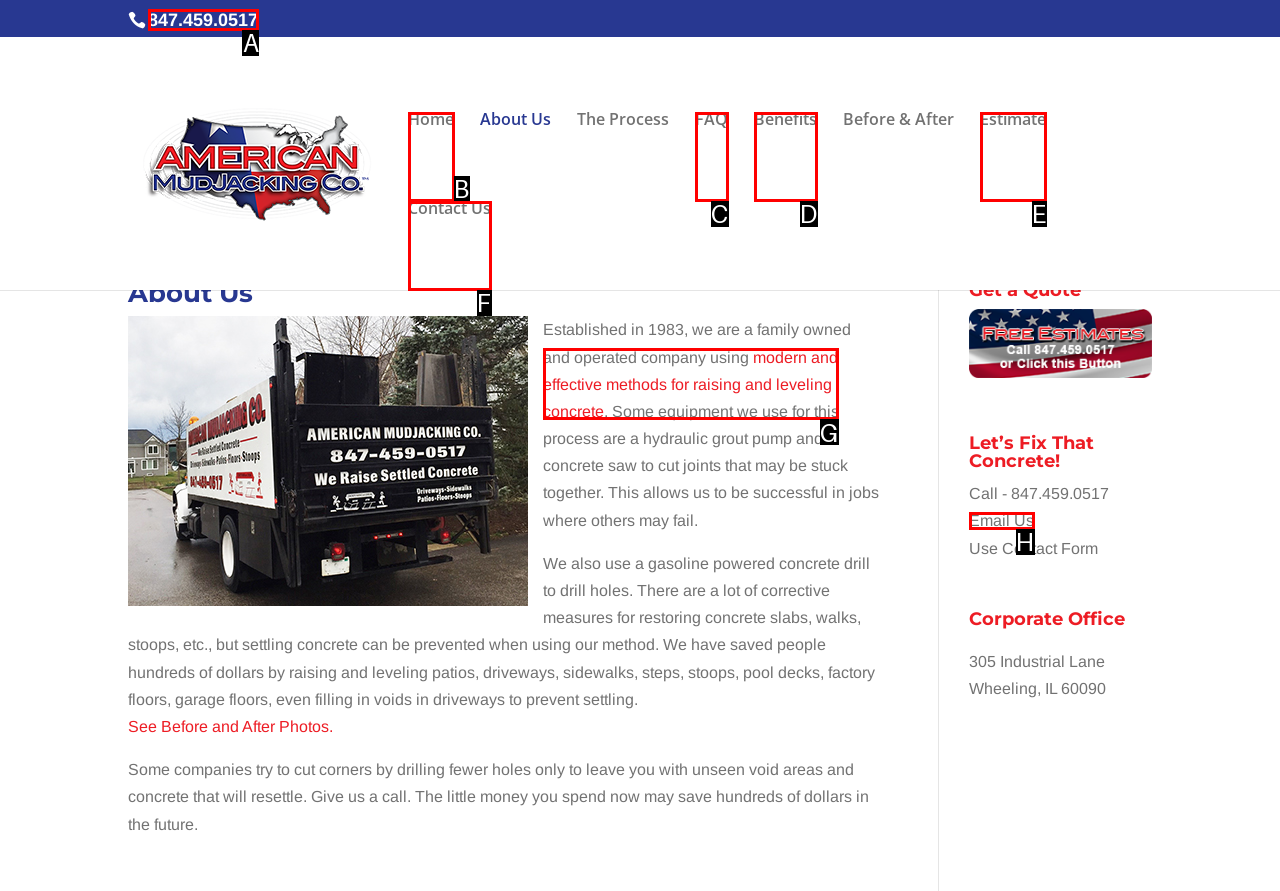Tell me which letter I should select to achieve the following goal: Call the company
Answer with the corresponding letter from the provided options directly.

A